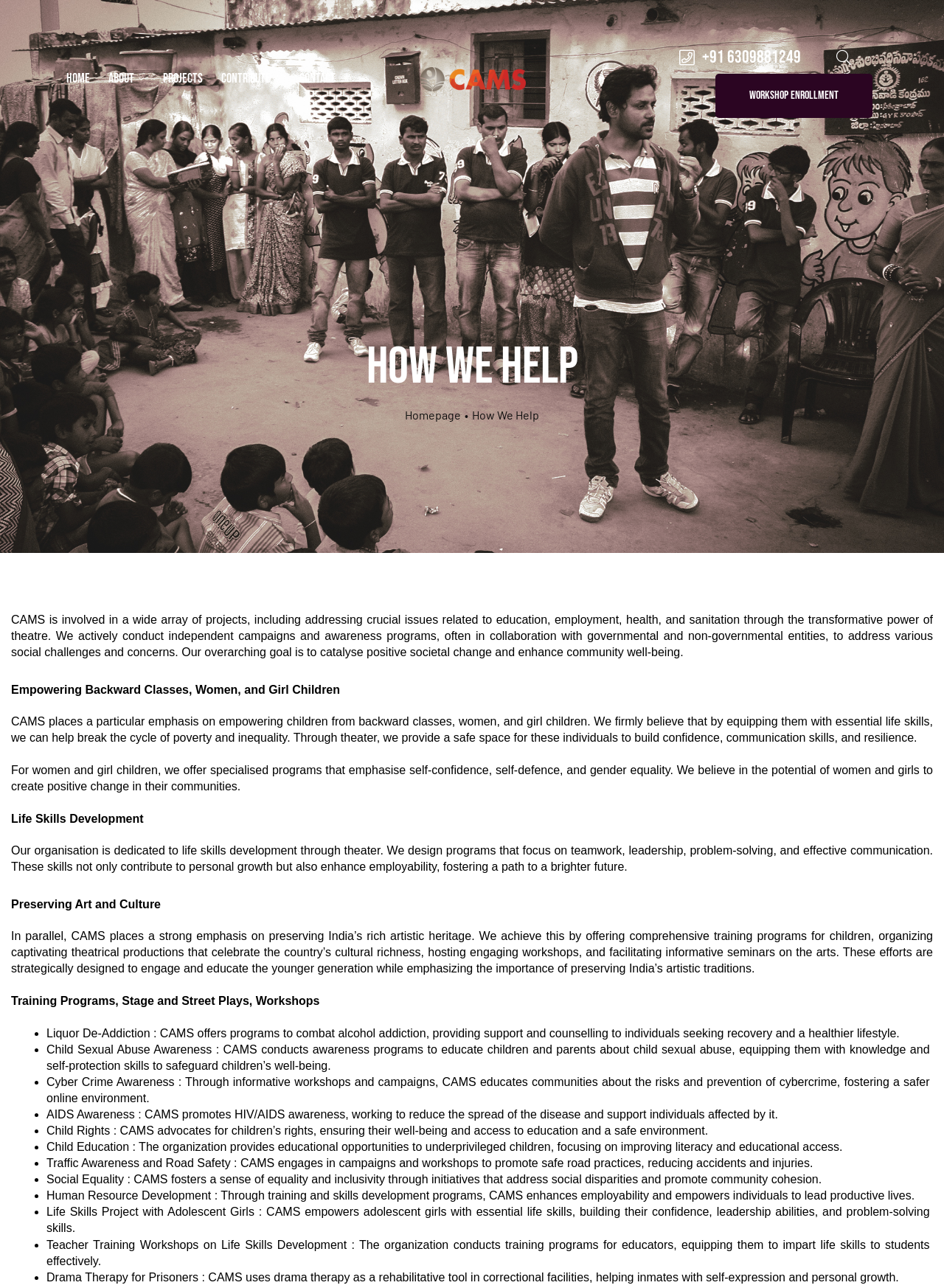Please identify the bounding box coordinates of the area I need to click to accomplish the following instruction: "Search for something".

[0.879, 0.034, 0.908, 0.055]